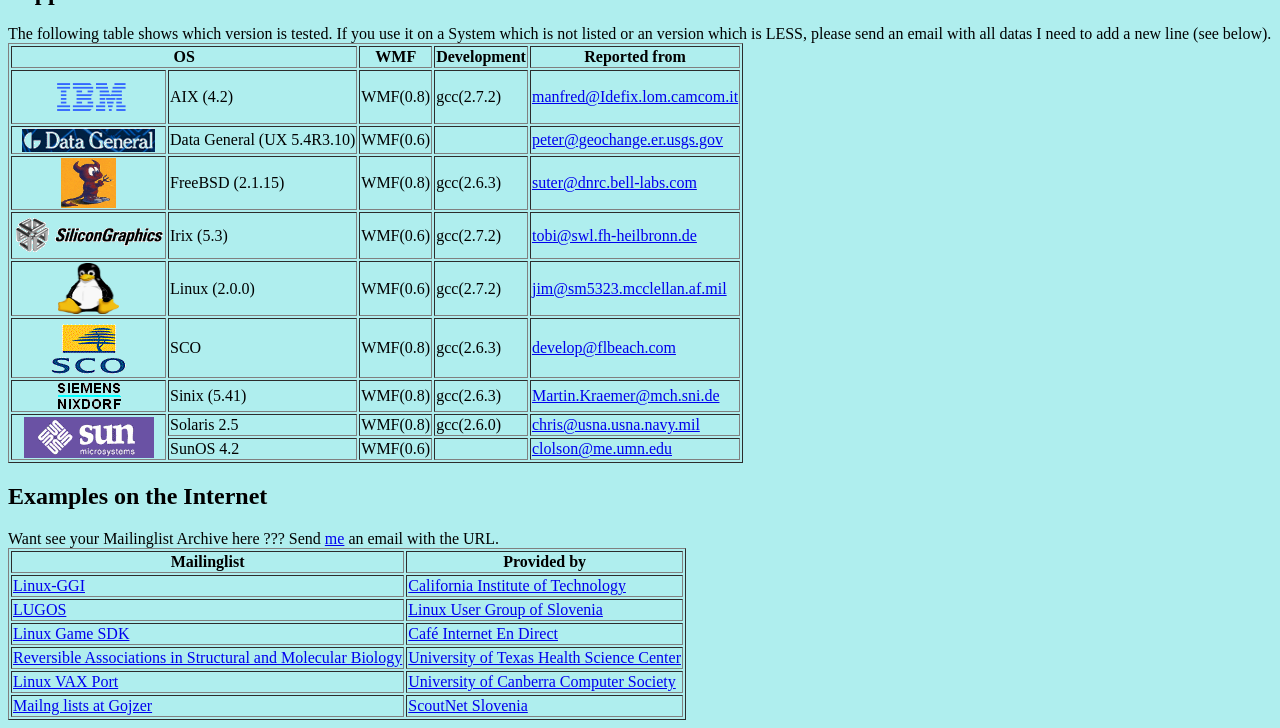Pinpoint the bounding box coordinates of the clickable area needed to execute the instruction: "Read the email of develop@flbeach.com". The coordinates should be specified as four float numbers between 0 and 1, i.e., [left, top, right, bottom].

[0.416, 0.466, 0.528, 0.49]